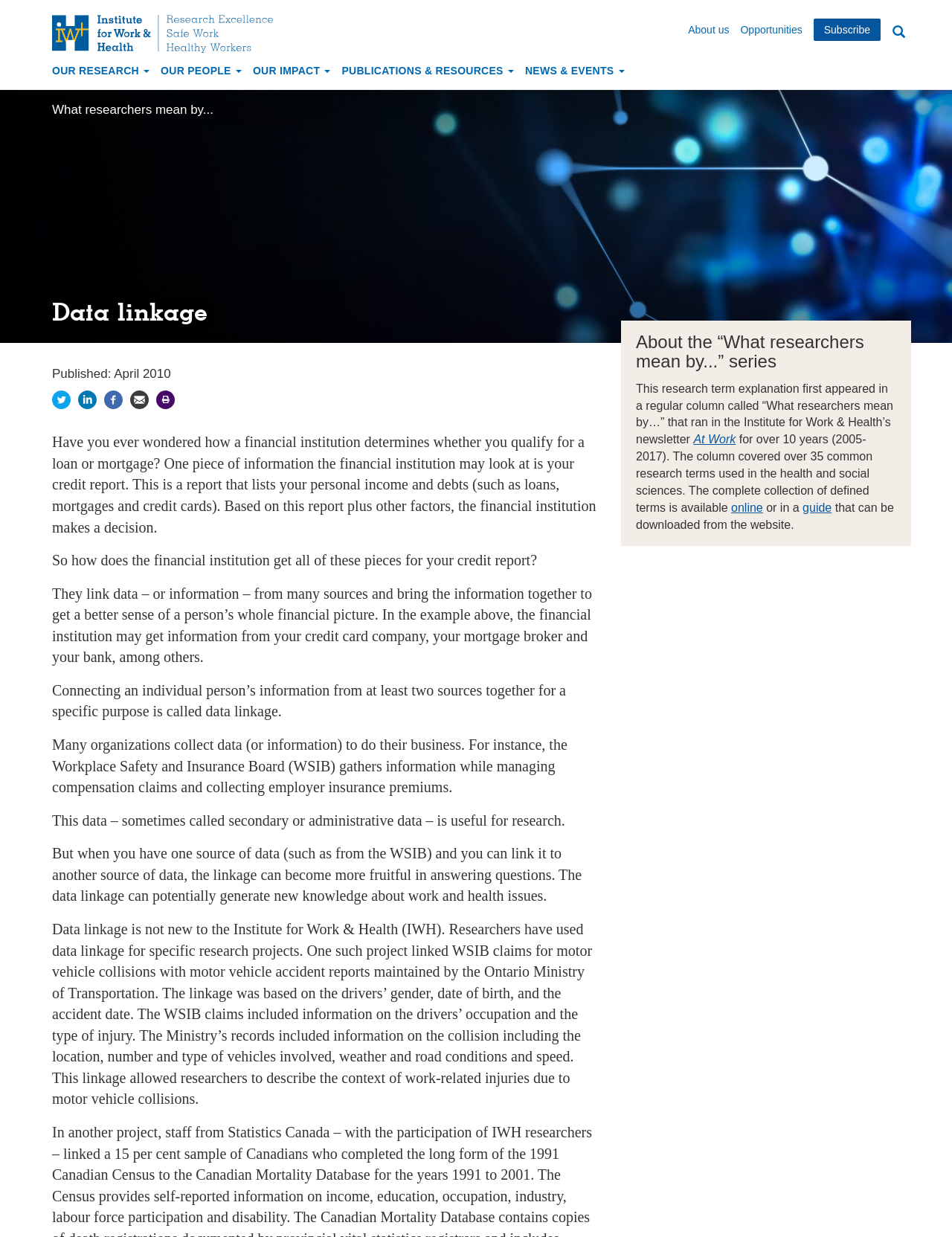Construct a thorough caption encompassing all aspects of the webpage.

The webpage is about the concept of data linkage, specifically in the context of research and its applications. At the top of the page, there is a navigation menu with links to "About us", "Opportunities", and "Subscribe". Below this, there is a main navigation menu with links to "OUR RESEARCH", "OUR PEOPLE", "OUR IMPACT", "PUBLICATIONS & RESOURCES", and "NEWS & EVENTS".

On the left side of the page, there is a section with a heading "Data linkage" and a brief description of what data linkage is. Below this, there is a section with a heading "About the “What researchers mean by…” series" and a paragraph explaining the origin of the series.

The main content of the page is divided into several sections. The first section explains how financial institutions use credit reports to determine loan eligibility and how they link data from various sources to create a comprehensive picture. The second section defines data linkage and explains its importance in research, using the example of the Workplace Safety and Insurance Board (WSIB) collecting data for research purposes.

The page also features several links to external resources, including a guide to downloading defined terms and a link to the Institute for Work & Health's newsletter, "At Work". There are also social media links to Twitter, LinkedIn, Facebook, and Email, as well as a link to print the page.

At the bottom of the page, there is a section with a heading "What researchers mean by..." and a link to a research term explanation. The page also features several images, including the Institute for Work & Health's logo and icons for social media platforms.